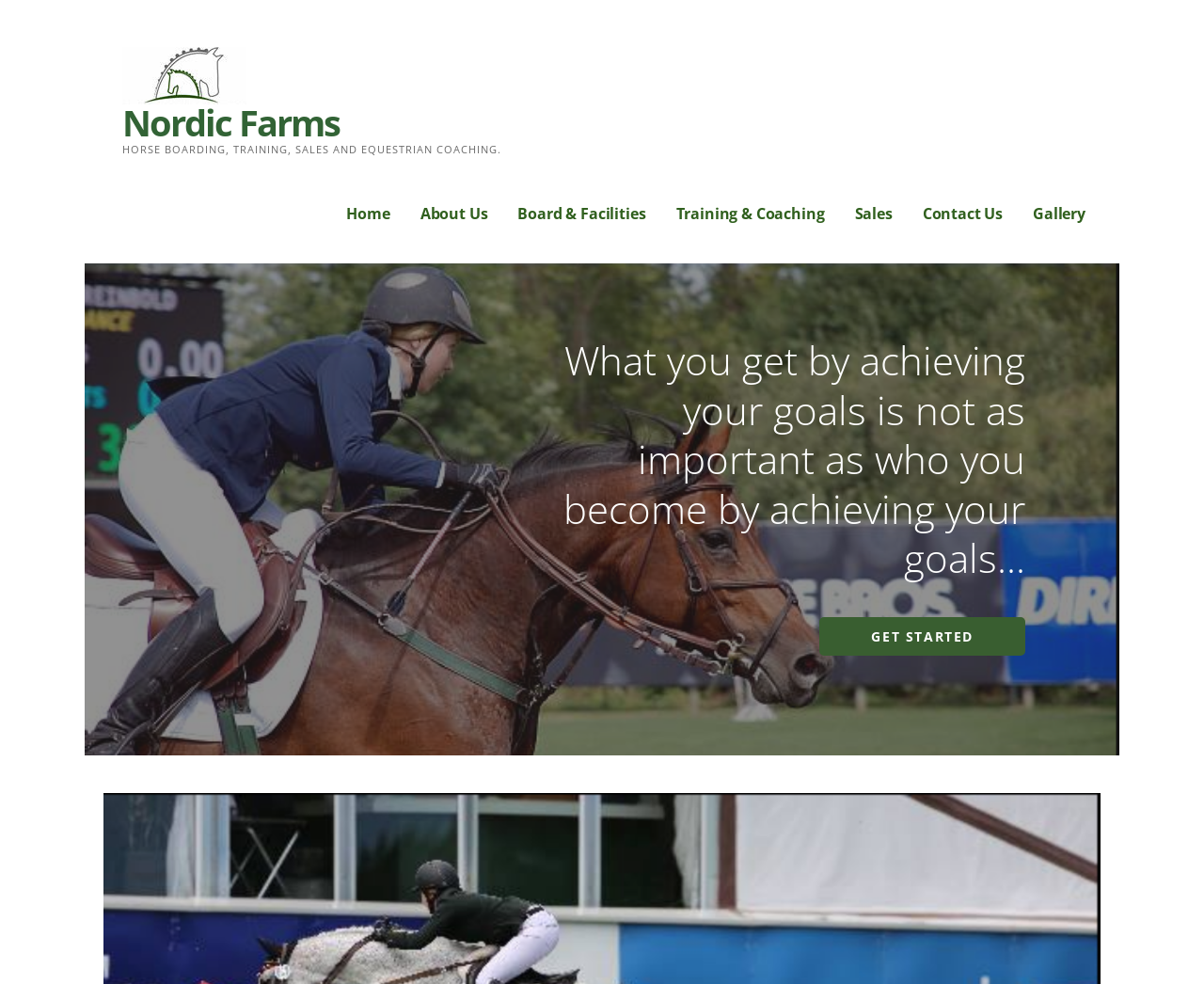Specify the bounding box coordinates of the element's area that should be clicked to execute the given instruction: "learn about Training & Coaching". The coordinates should be four float numbers between 0 and 1, i.e., [left, top, right, bottom].

[0.561, 0.198, 0.685, 0.237]